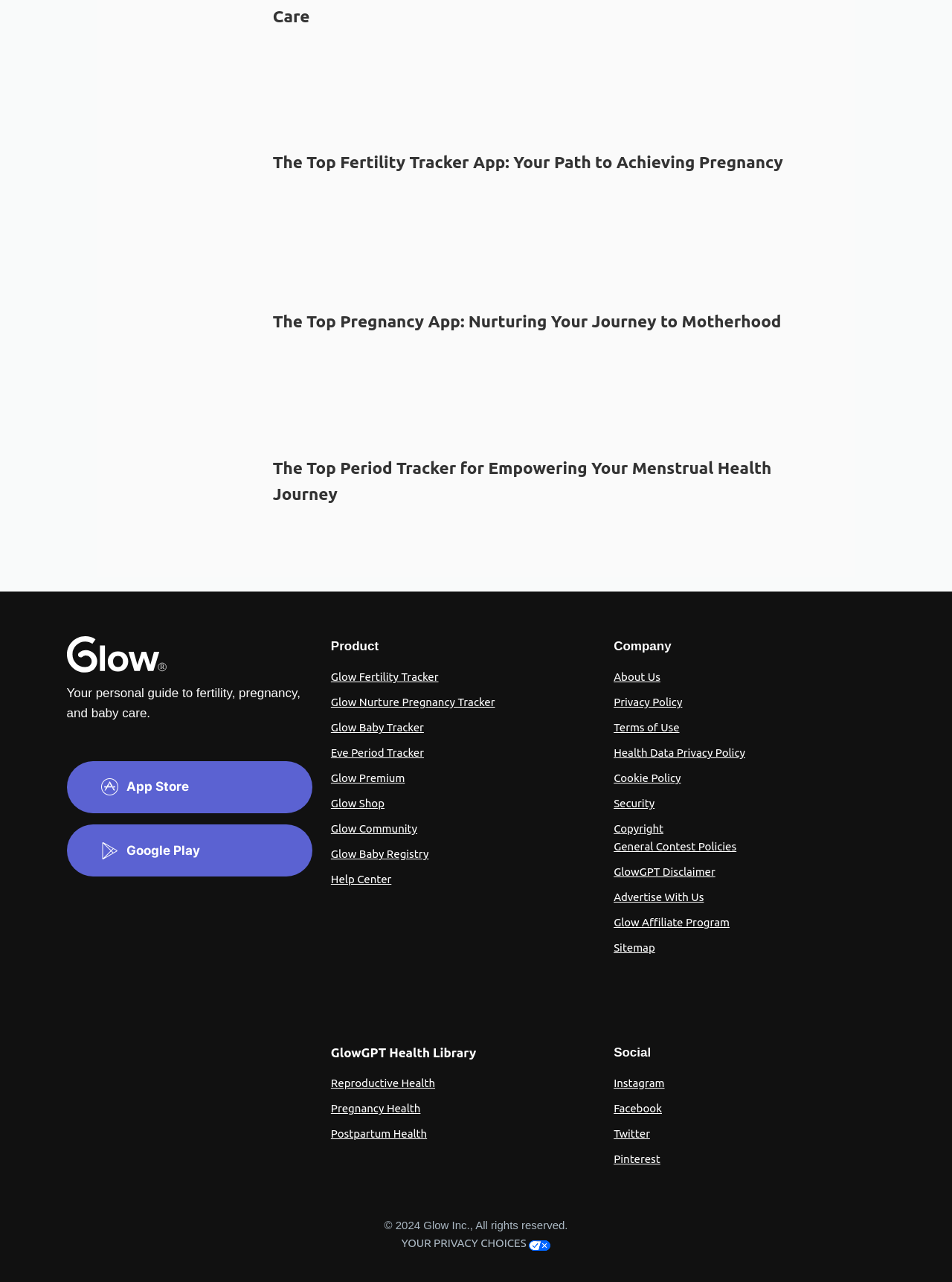Determine the bounding box coordinates of the section to be clicked to follow the instruction: "Learn about the Top Fertility Tracker App". The coordinates should be given as four float numbers between 0 and 1, formatted as [left, top, right, bottom].

[0.125, 0.119, 0.275, 0.127]